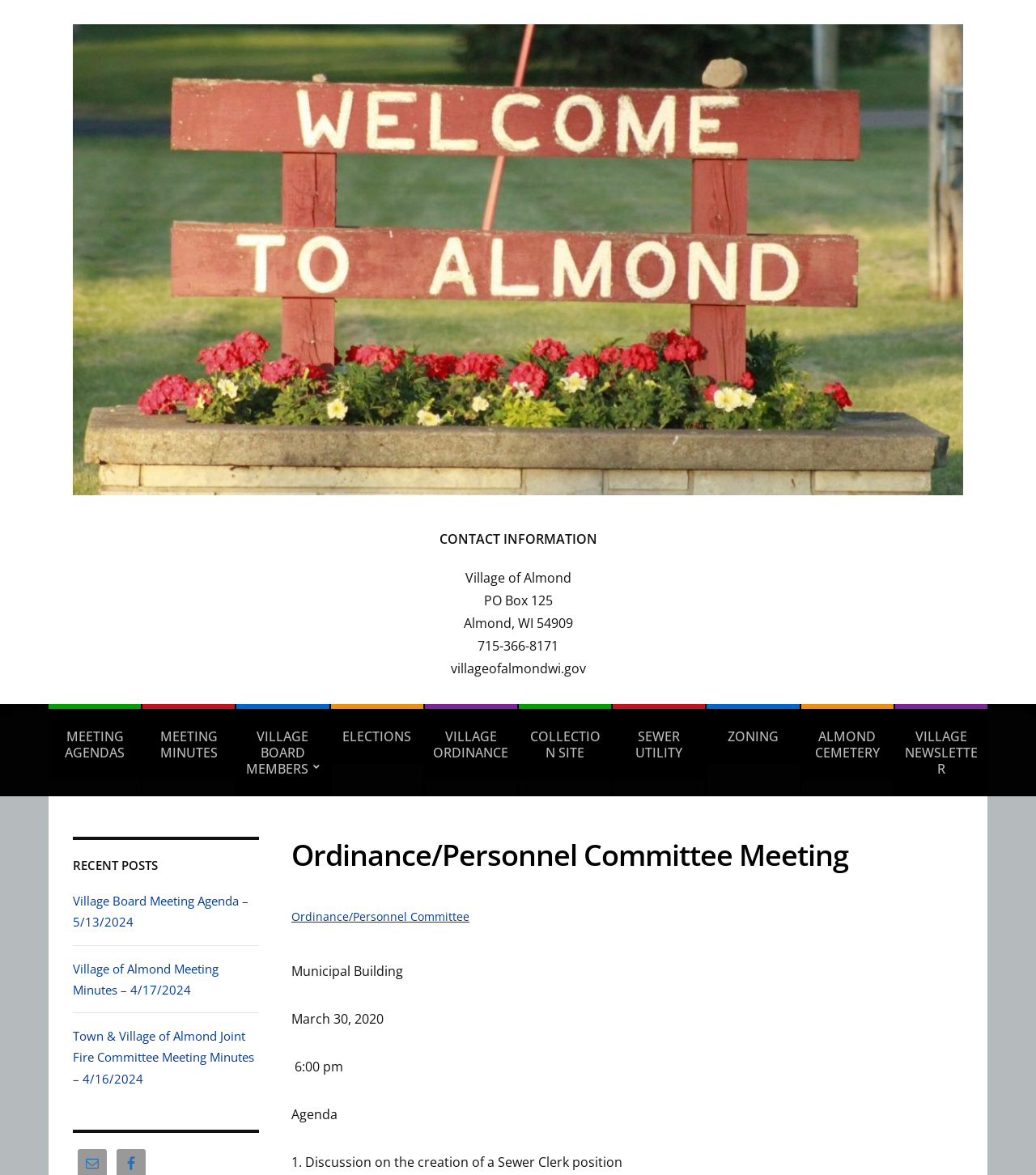Please specify the bounding box coordinates of the region to click in order to perform the following instruction: "Click the 'Logo for Village of Almond' link".

[0.07, 0.212, 0.93, 0.227]